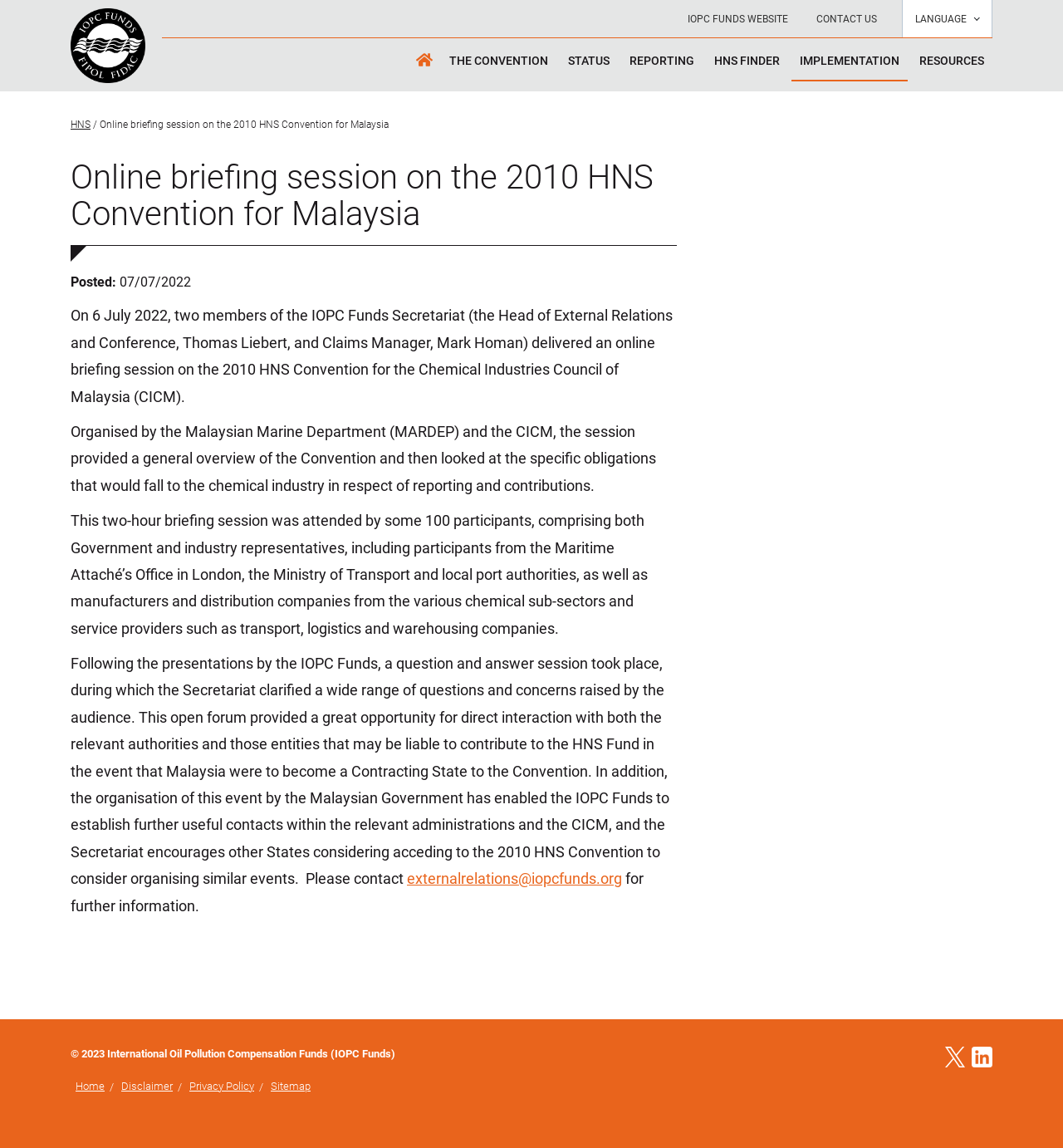How many participants attended the briefing session?
Provide a one-word or short-phrase answer based on the image.

100